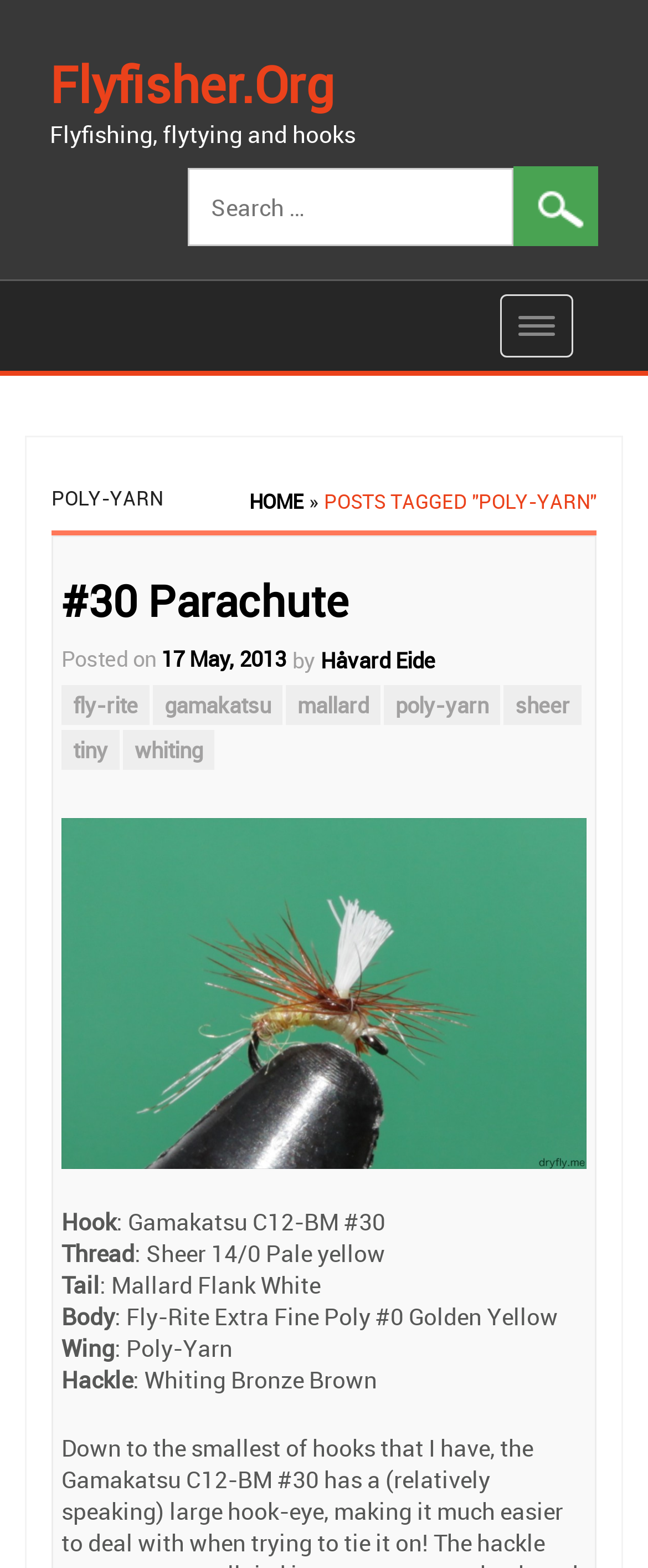Provide the bounding box coordinates of the area you need to click to execute the following instruction: "View the post '#30 Parachute'".

[0.095, 0.365, 0.538, 0.402]